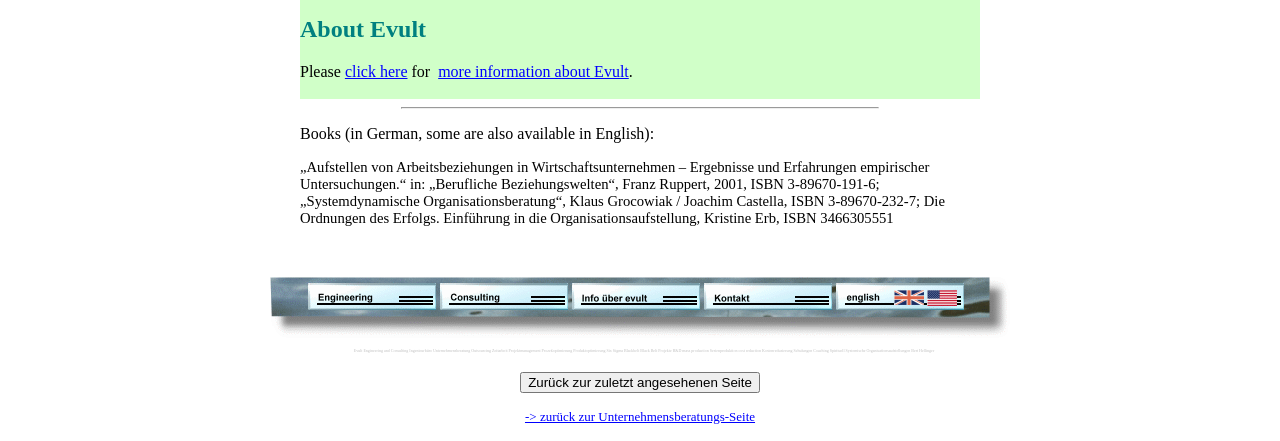Give the bounding box coordinates for the element described as: "-> zurück zur Unternehmensberatungs-Seite".

[0.41, 0.923, 0.59, 0.962]